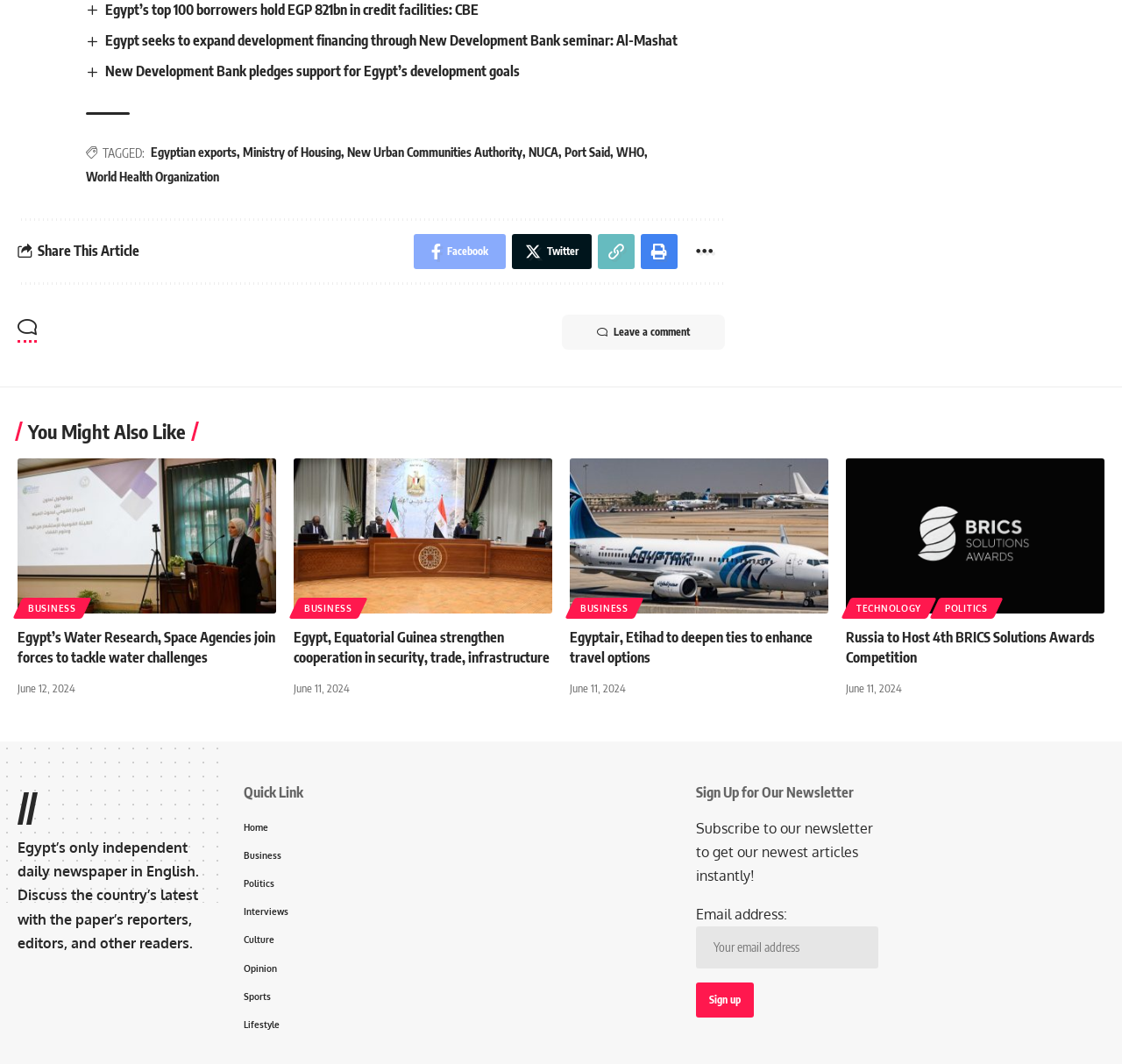Identify the bounding box coordinates of the element that should be clicked to fulfill this task: "Click on Young Avengers link". The coordinates should be provided as four float numbers between 0 and 1, i.e., [left, top, right, bottom].

None